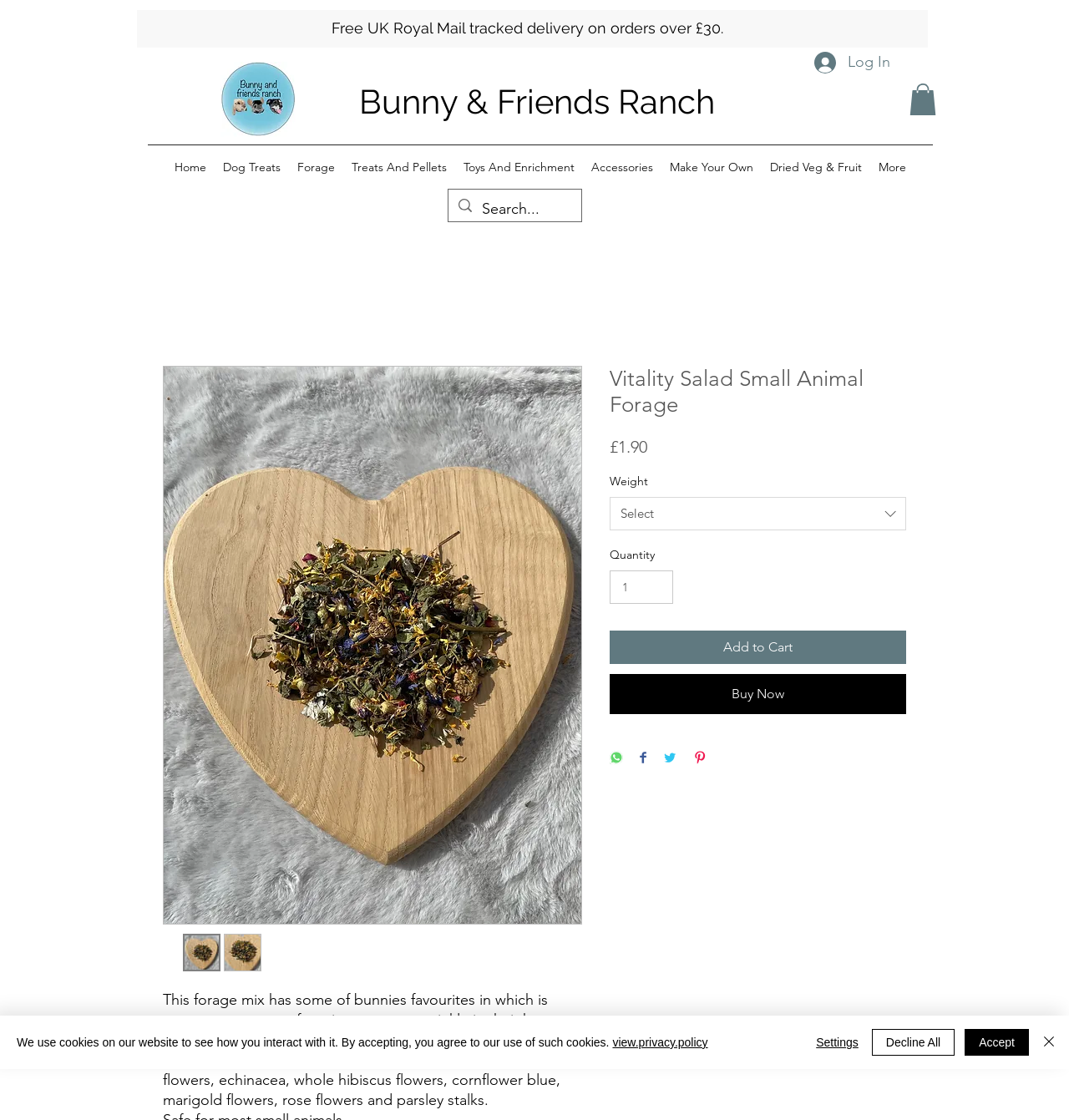Give a detailed account of the webpage, highlighting key information.

This webpage is about a product called "Vitality Salad Small Animal Forage" from "Bunny and Friends Ranch". At the top of the page, there is a logo of "Bunny and Friends Ranch" and a heading that reads "Bunny & Friends Ranch". Below the logo, there is a navigation menu with links to different sections of the website, including "Home", "Dog Treats", "Forage", and more.

On the left side of the page, there is a search bar with a magnifying glass icon and a text input field. Below the search bar, there is a large image of the "Vitality Salad Small Animal Forage" product.

To the right of the image, there is a section with product information. The product name "Vitality Salad Small Animal Forage" is displayed in a large font, followed by a description that reads "This forage mix has some of bunnies favourites in which is great to encourage foraging, you can sprinkle in their hay or feed on its own." Below the description, there is a list of ingredients, including whole nettle leaf, raspberry leaves, and more.

Under the ingredients list, there is a section with pricing and weight information. The price of the product is £1.90, and there is a dropdown menu to select the weight of the product. There are also buttons to add the product to the cart, buy now, and share on social media platforms like WhatsApp, Facebook, Twitter, and Pinterest.

At the very bottom of the page, there is a cookie policy alert with a message that reads "We use cookies on our website to see how you interact with it. By accepting, you agree to our use of such cookies." There are buttons to accept, decline, or view the privacy policy.